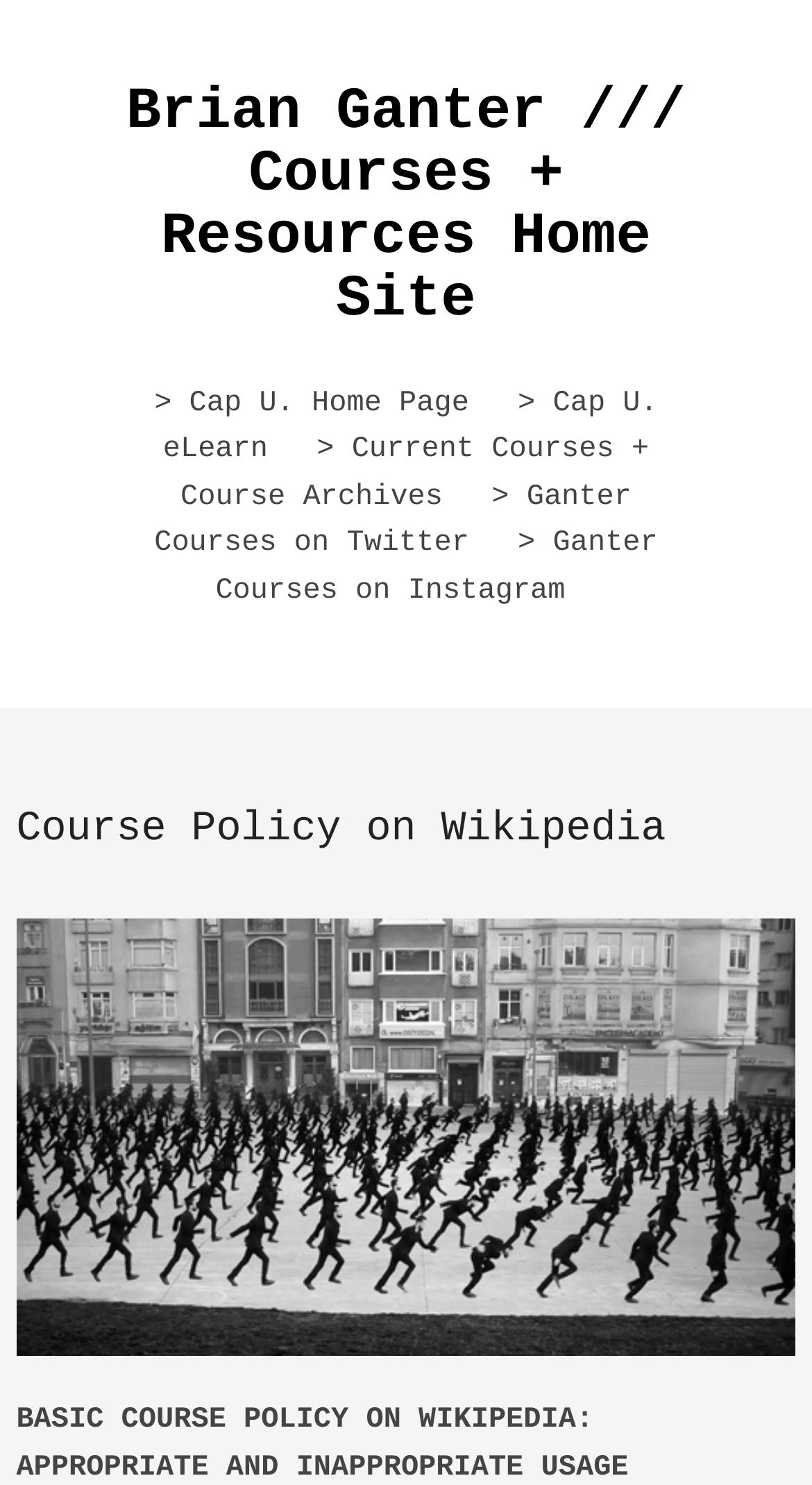Give a detailed overview of the webpage's appearance and contents.

The webpage is a course policy page on Wikipedia, with a focus on Brian Ganter's courses and resources. At the top, there is a row of links, including "Brian Ganter /// Courses + Resources Home Site", "Cap U. Home Page", "Cap U. eLearn", "Current Courses + Course Archives", "Ganter Courses on Twitter", and "Ganter Courses on Instagram". These links are positioned horizontally, with "Brian Ganter /// Courses + Resources Home Site" on the left and "Ganter Courses on Instagram" on the right.

Below the links, there are two headings. The first heading, "Course Policy on Wikipedia", is centered at the top of the main content area. The second heading, "running", is positioned below the first heading, and it contains a link and an image, both with the same text "running". The image is likely a logo or an icon related to the "running" topic.

At the bottom of the page, there is a paragraph of text titled "BASIC COURSE POLICY ON WIKIPEDIA: APPROPRIATE AND INAPPROPRIATE USAGE". This text is positioned at the bottom left of the page, spanning about three-quarters of the page width.